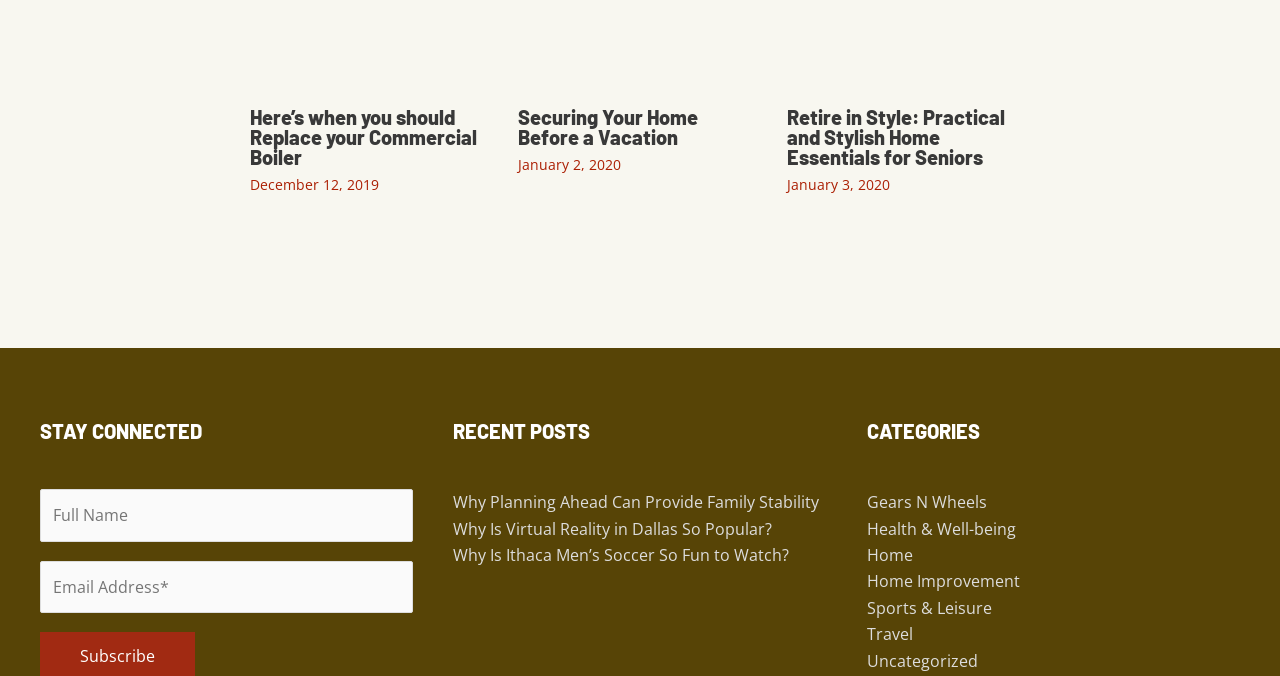How many recent posts are listed?
Look at the image and answer the question using a single word or phrase.

3